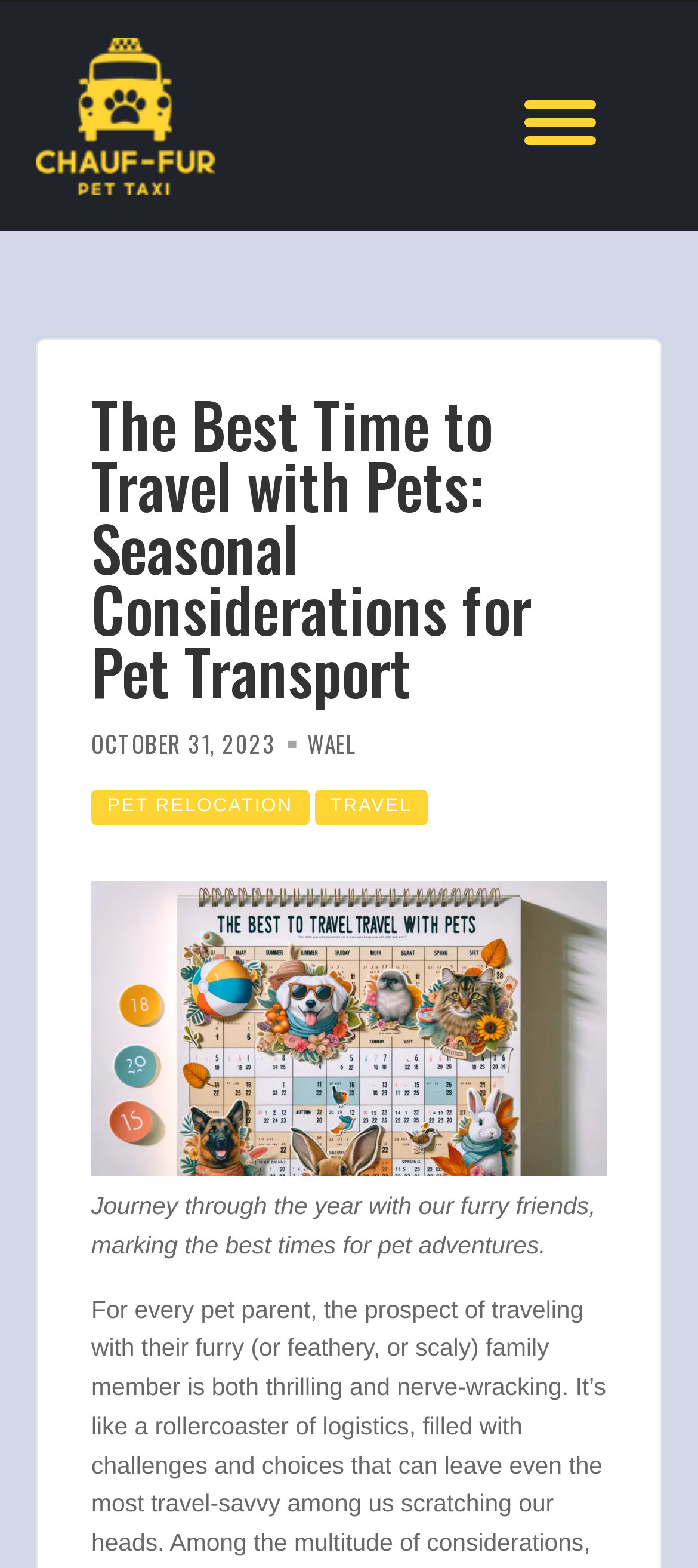Please provide a comprehensive answer to the question below using the information from the image: What is the text in the figcaption?

The figcaption contains the text 'Journey through the year with our furry friends, marking the best times for pet adventures'.